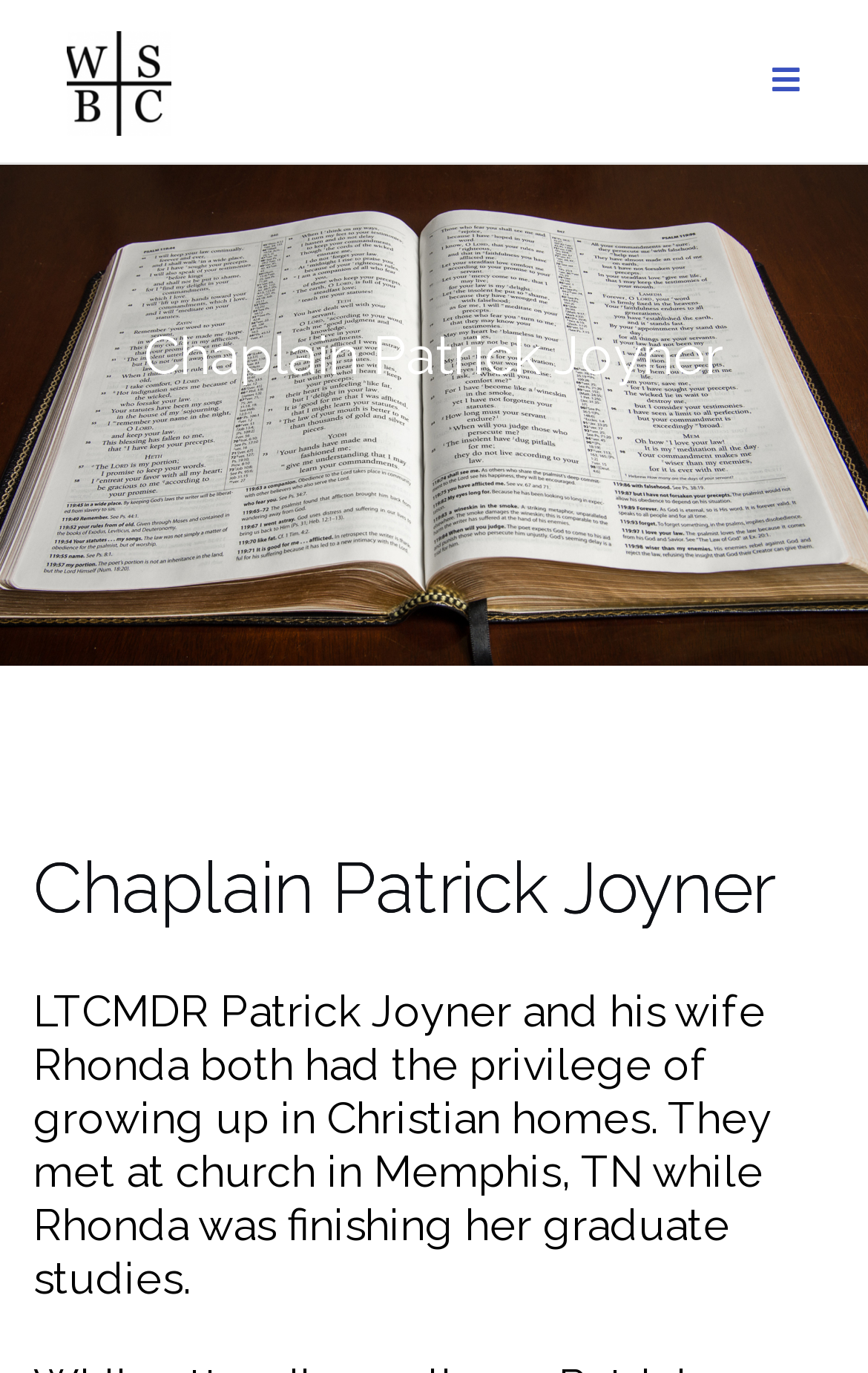What is the purpose of the button on the top right?
By examining the image, provide a one-word or phrase answer.

Unknown